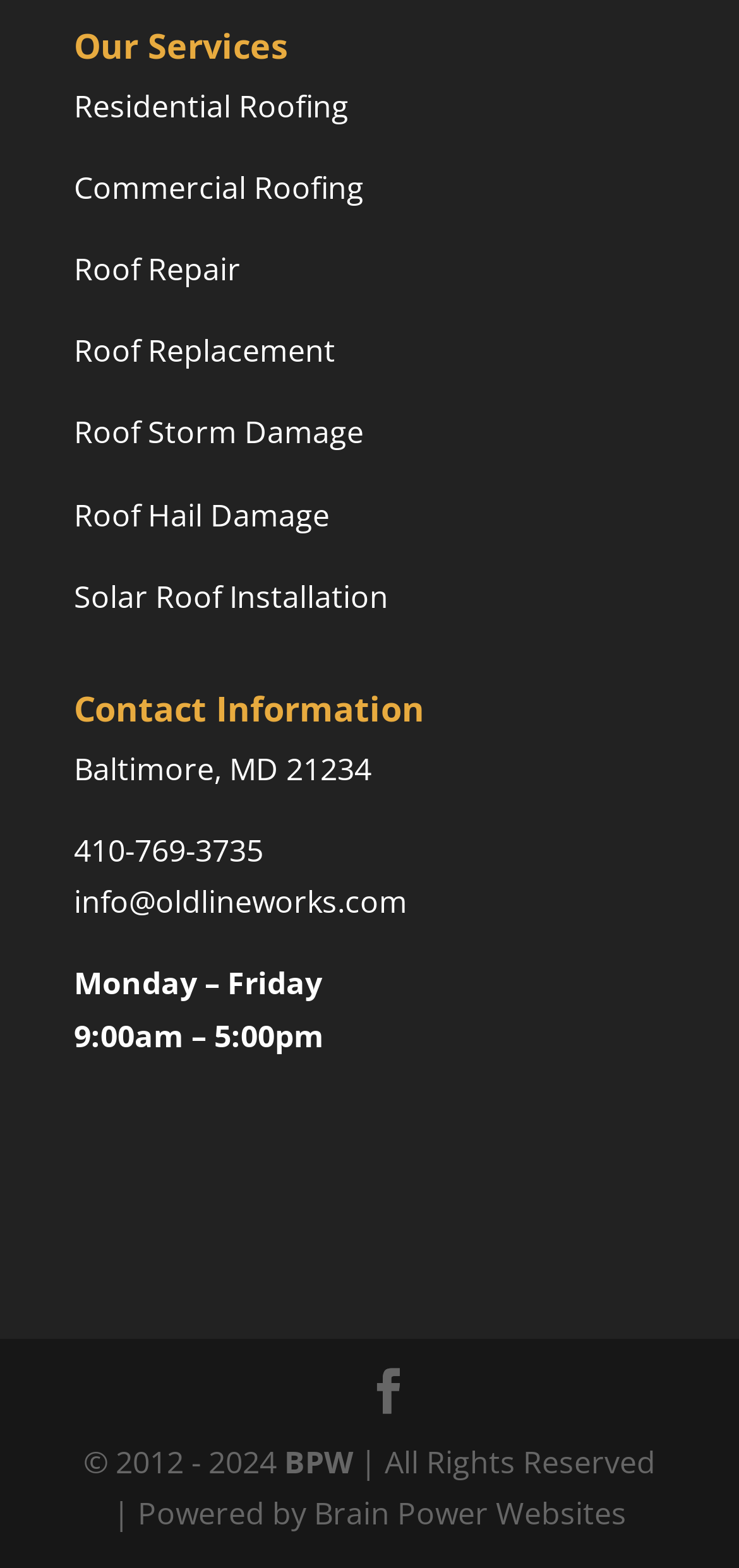Please use the details from the image to answer the following question comprehensively:
What is the phone number to contact the company?

I found the phone number by looking at the 'Contact Information' section, where it is listed as a link '410-769-3735'.